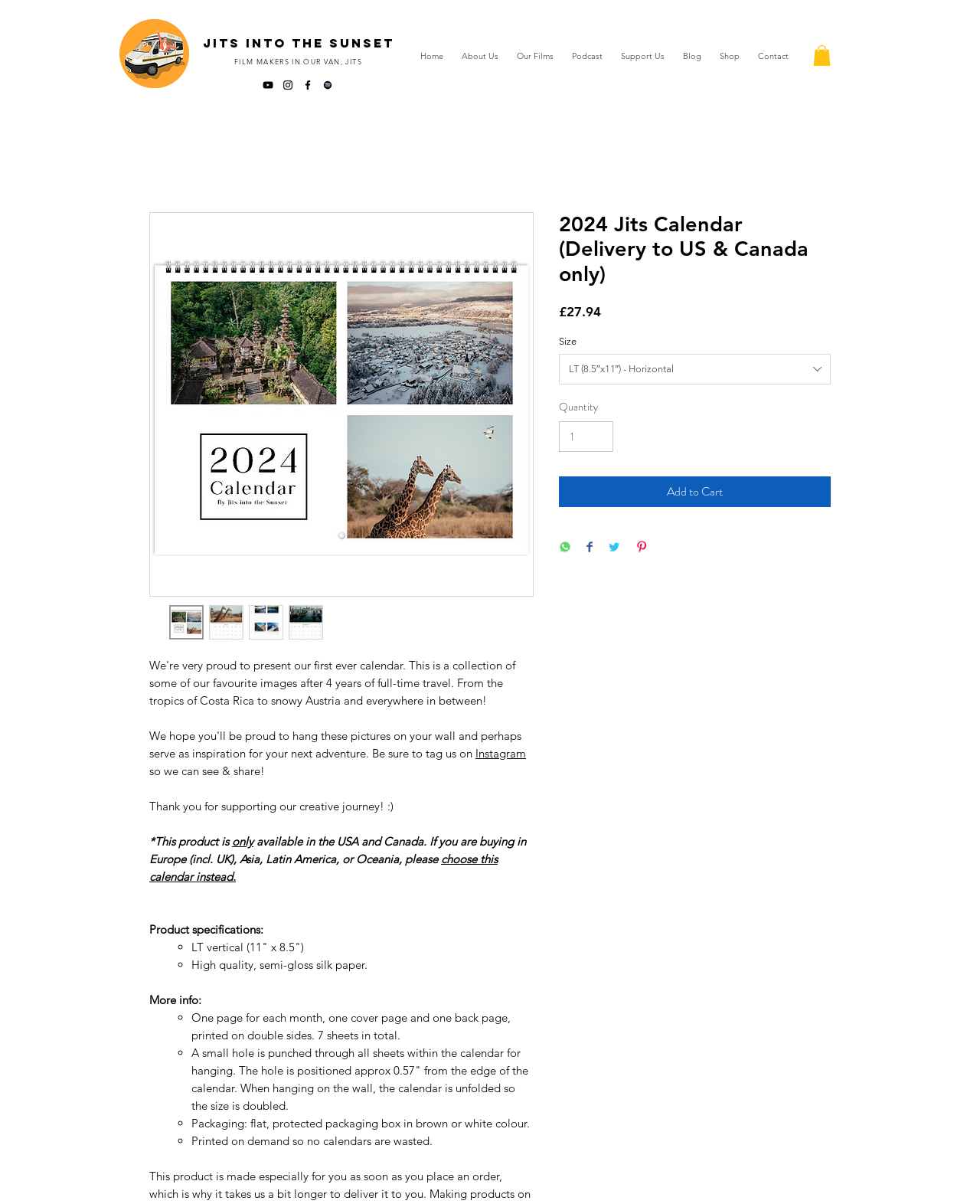Give a concise answer using only one word or phrase for this question:
What is the name of the calendar?

2024 Jits Calendar